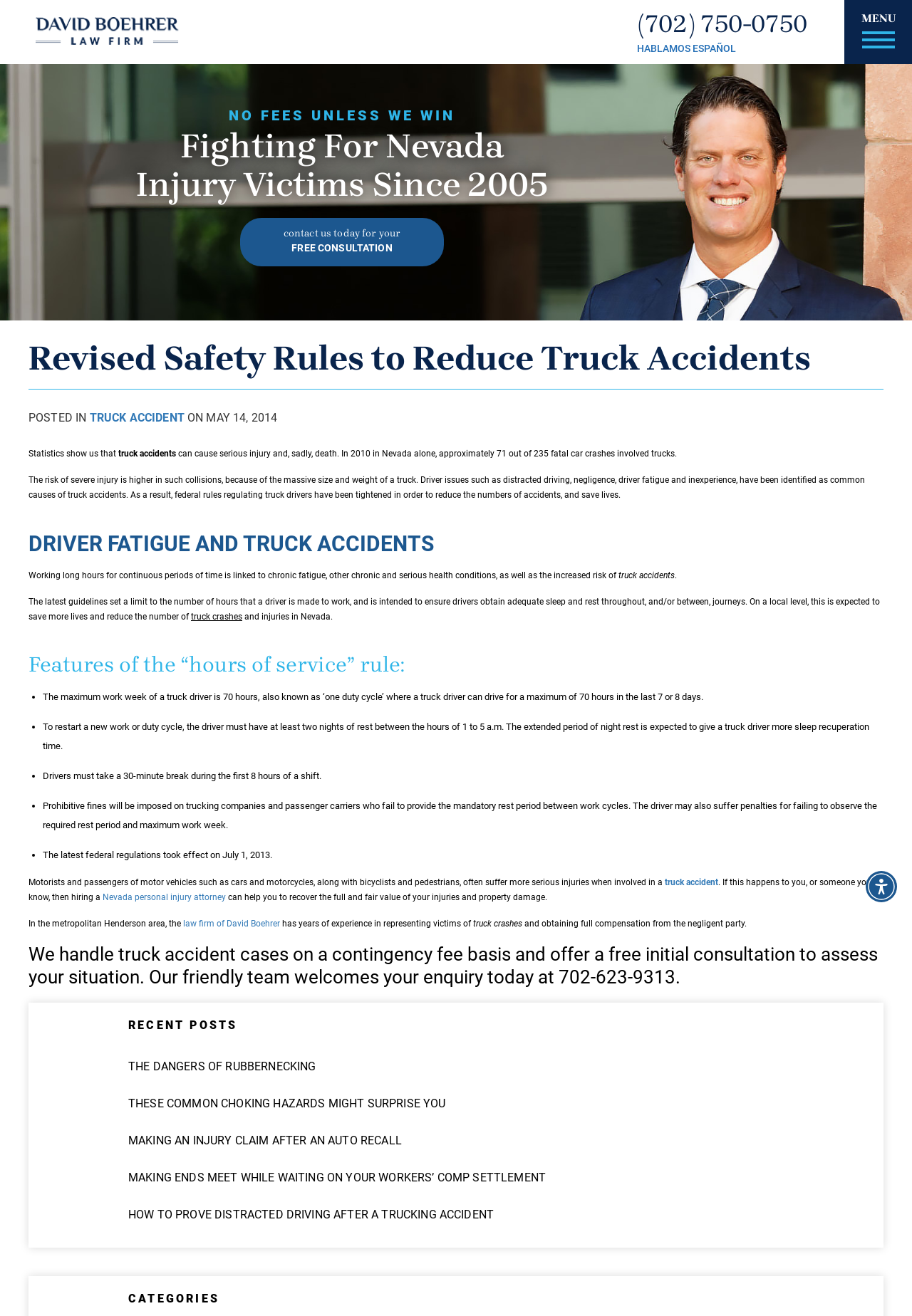Kindly determine the bounding box coordinates for the clickable area to achieve the given instruction: "Click the 'Book a demo' link".

None